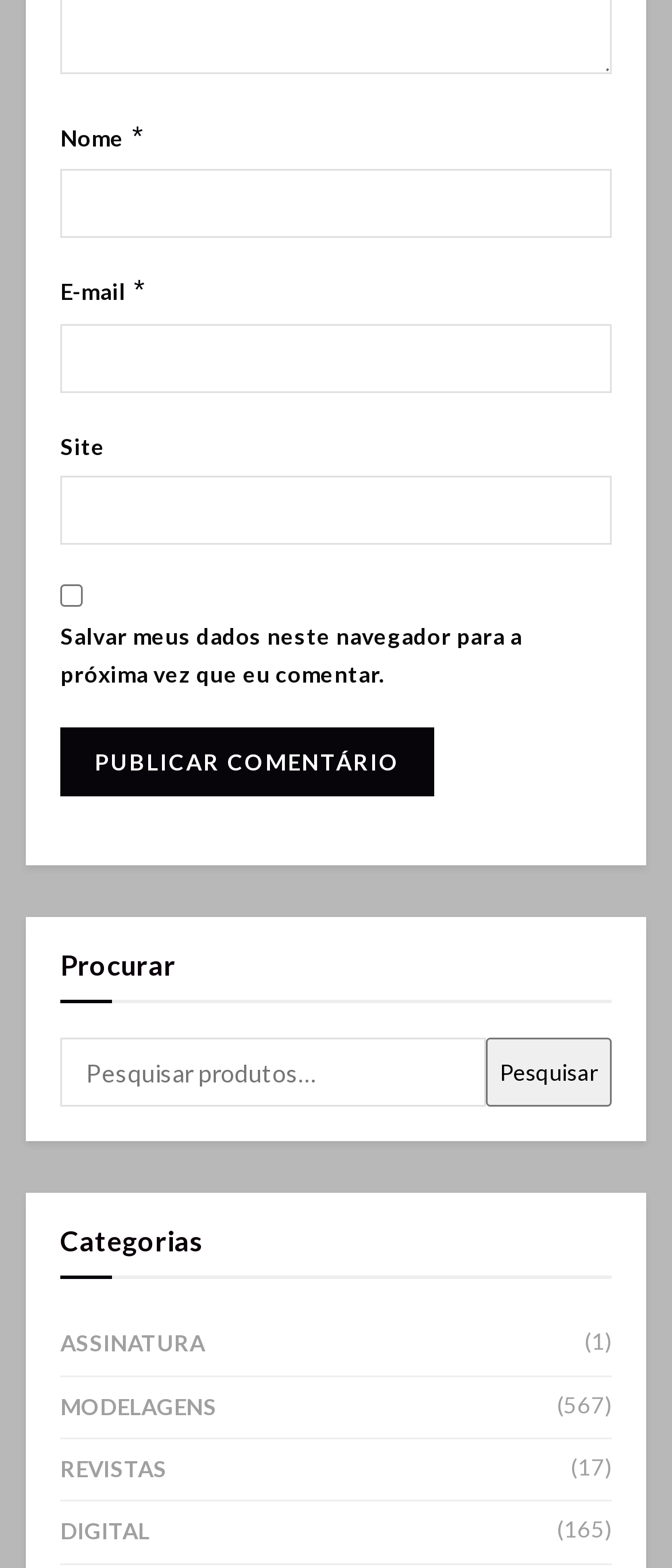How many categories are there?
Craft a detailed and extensive response to the question.

I counted the number of links under the 'Categorias' heading, which are 'ASSINATURA', 'MODELAGENS', 'REVISTAS', and 'DIGITAL', so there are 4 categories.